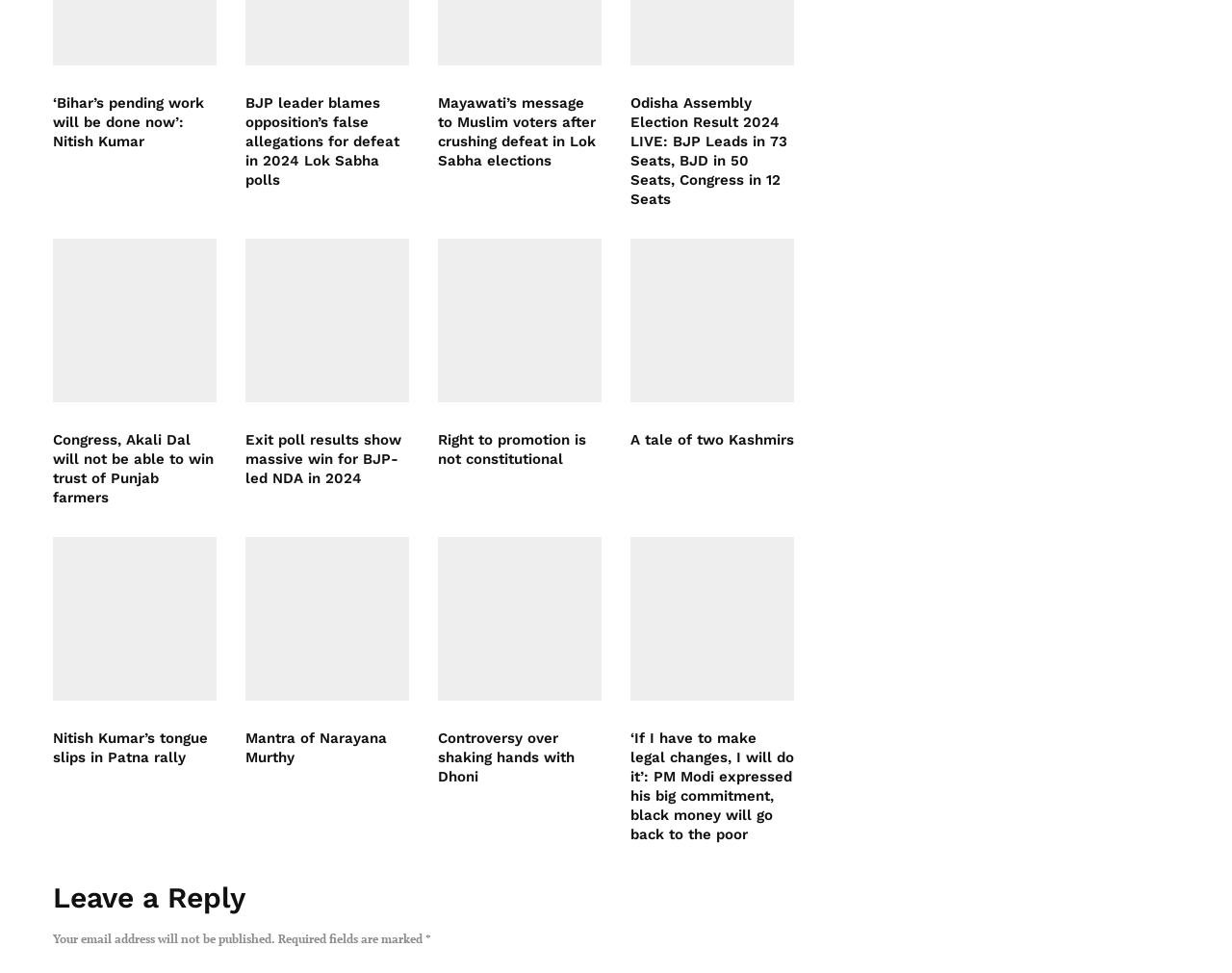Analyze the image and answer the question with as much detail as possible: 
What is the topic of the first article?

I determined the topic of the first article by looking at the heading '‘Bihar’s pending work will be done now’: Nitish Kumar' which is located at the top of the webpage, indicating that it is the first article.